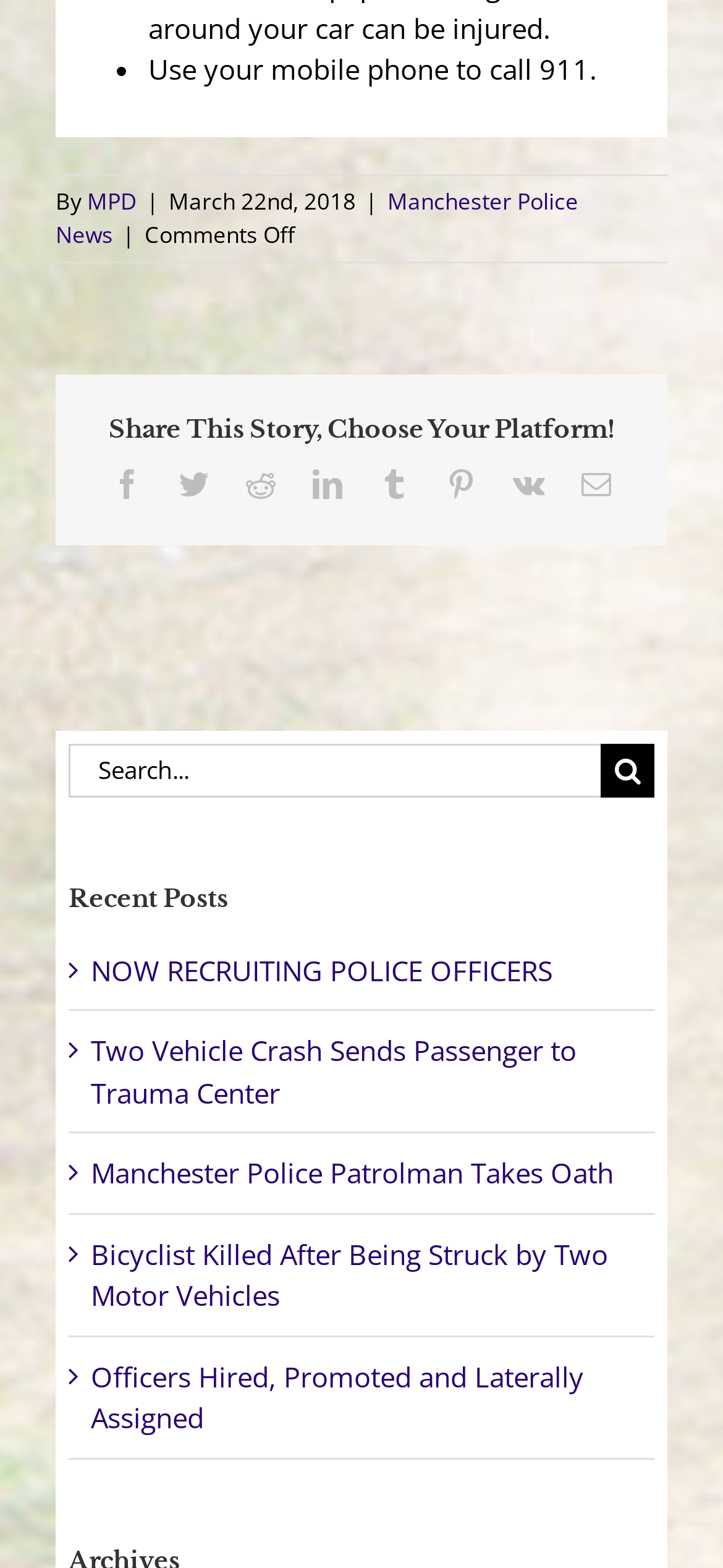Identify the bounding box coordinates of the area you need to click to perform the following instruction: "Search for something".

[0.095, 0.474, 0.905, 0.508]